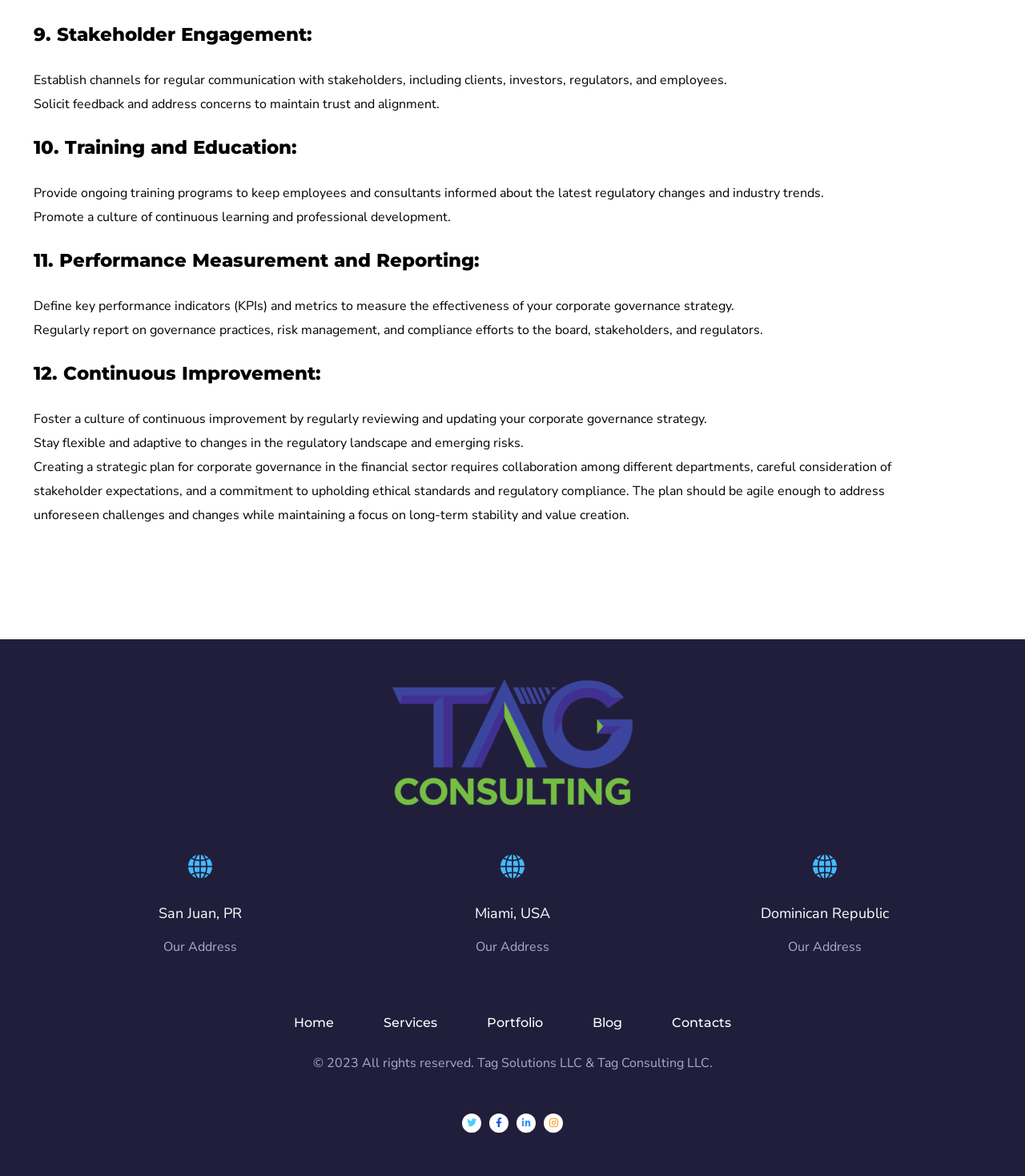Refer to the image and offer a detailed explanation in response to the question: What is the theme of the webpage content?

The theme of the webpage content can be inferred from the headings and paragraphs, which discuss various aspects of corporate governance, such as stakeholder engagement, training and education, performance measurement, and continuous improvement.